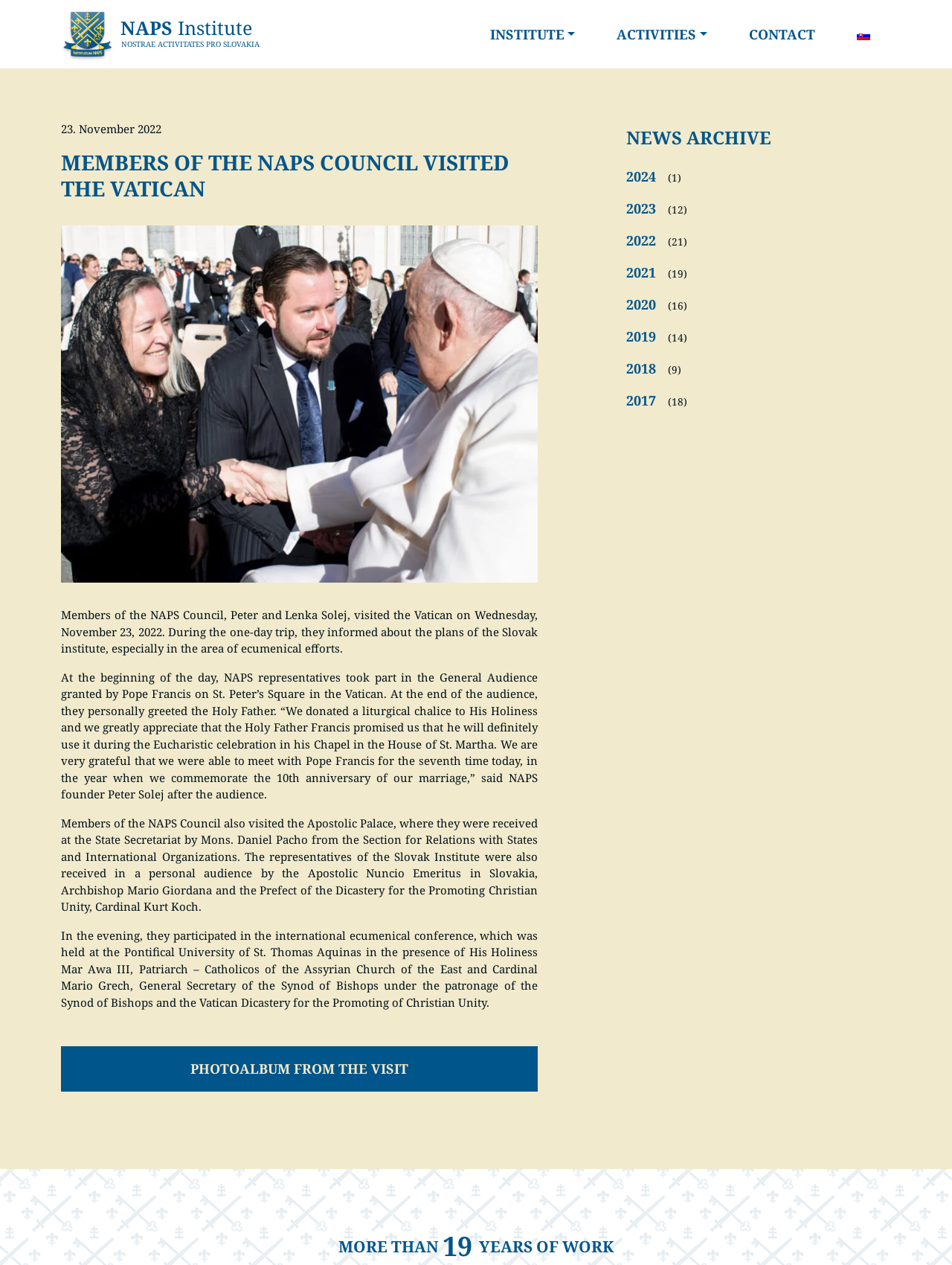Determine the bounding box coordinates of the clickable element to achieve the following action: 'Go to the Institute page'. Provide the coordinates as four float values between 0 and 1, formatted as [left, top, right, bottom].

[0.508, 0.014, 0.61, 0.04]